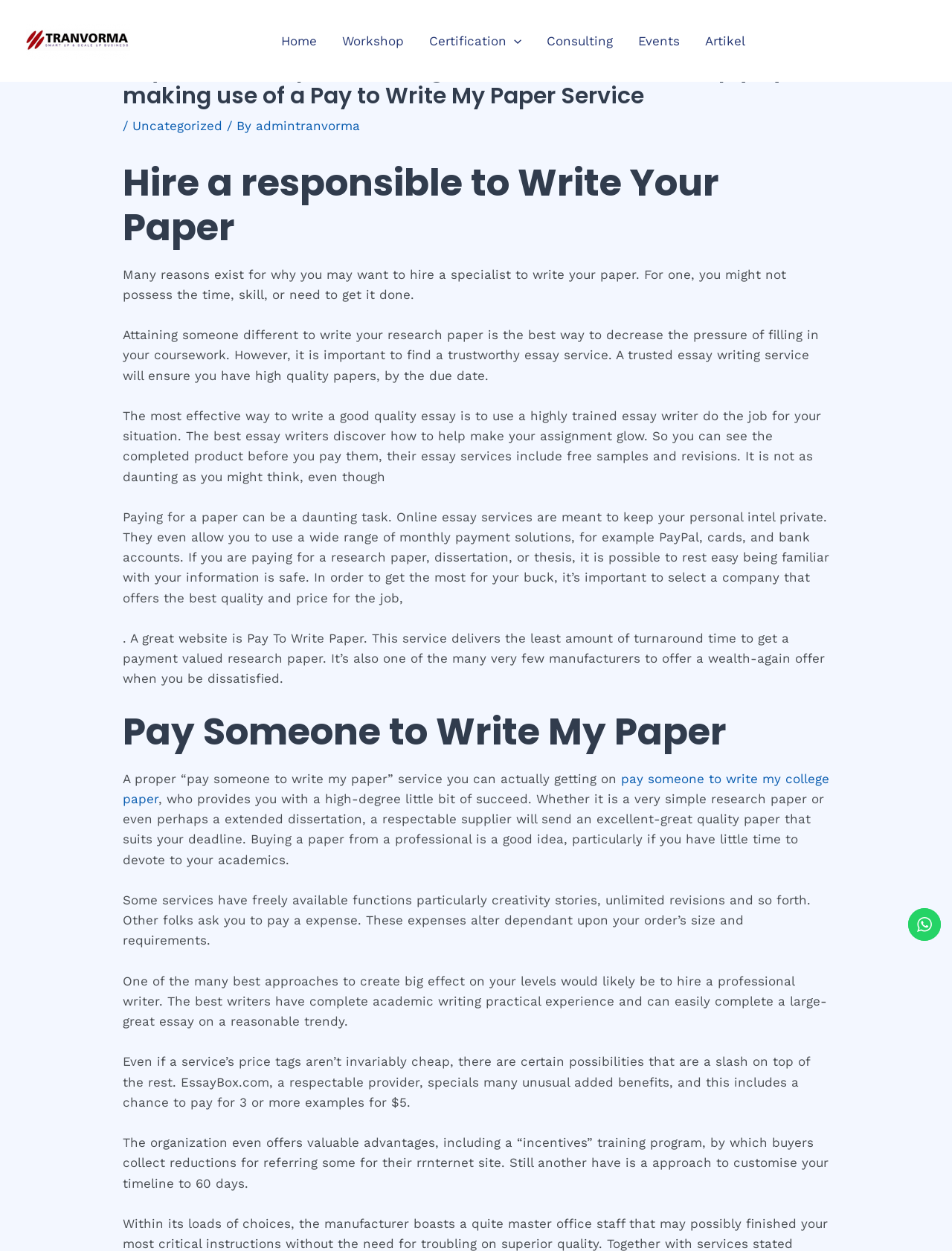Please specify the bounding box coordinates of the clickable region to carry out the following instruction: "Click on the 'Uncategorized' link". The coordinates should be four float numbers between 0 and 1, in the format [left, top, right, bottom].

[0.139, 0.095, 0.234, 0.106]